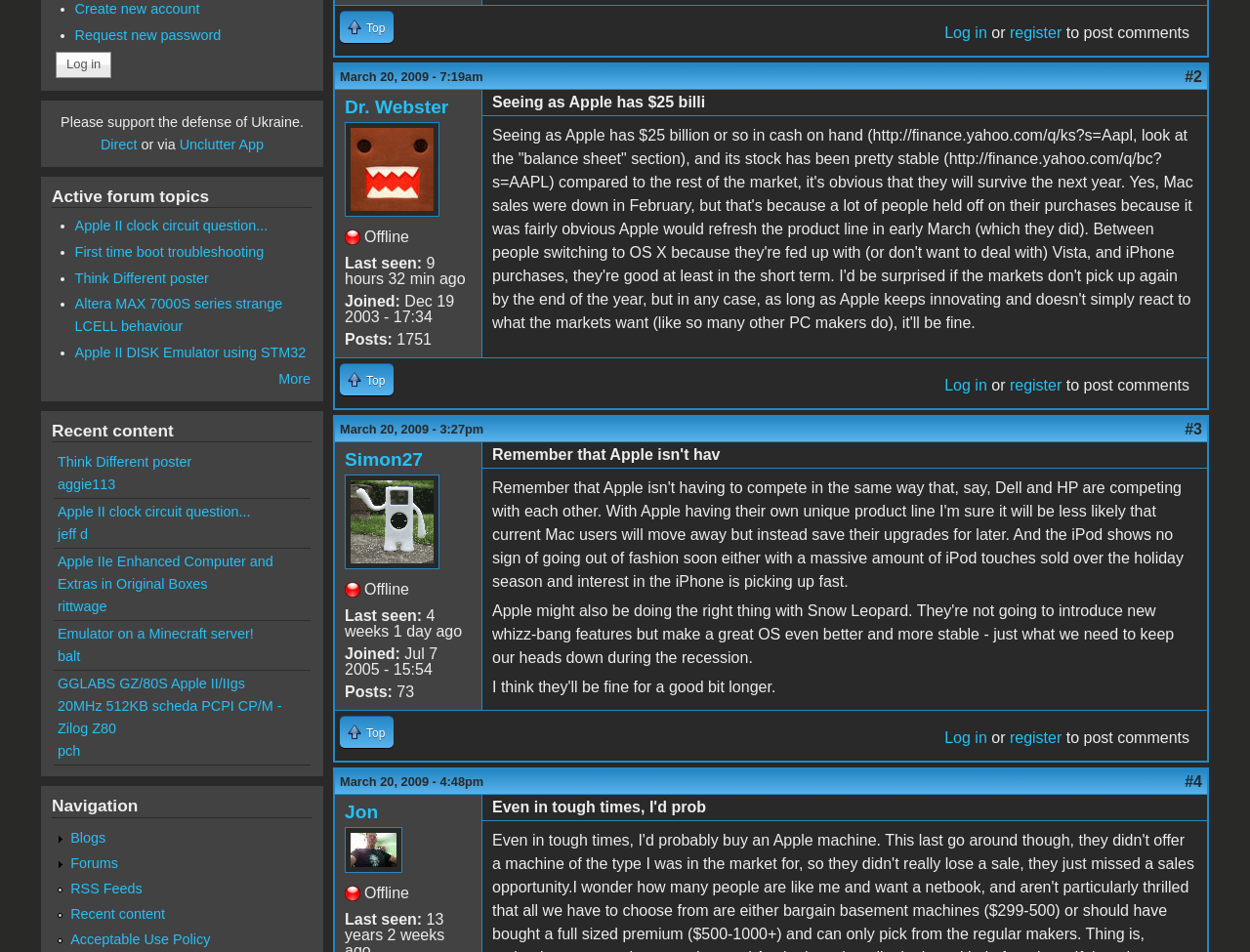Identify the bounding box for the UI element that is described as follows: "Think Different poster".

[0.06, 0.284, 0.167, 0.3]